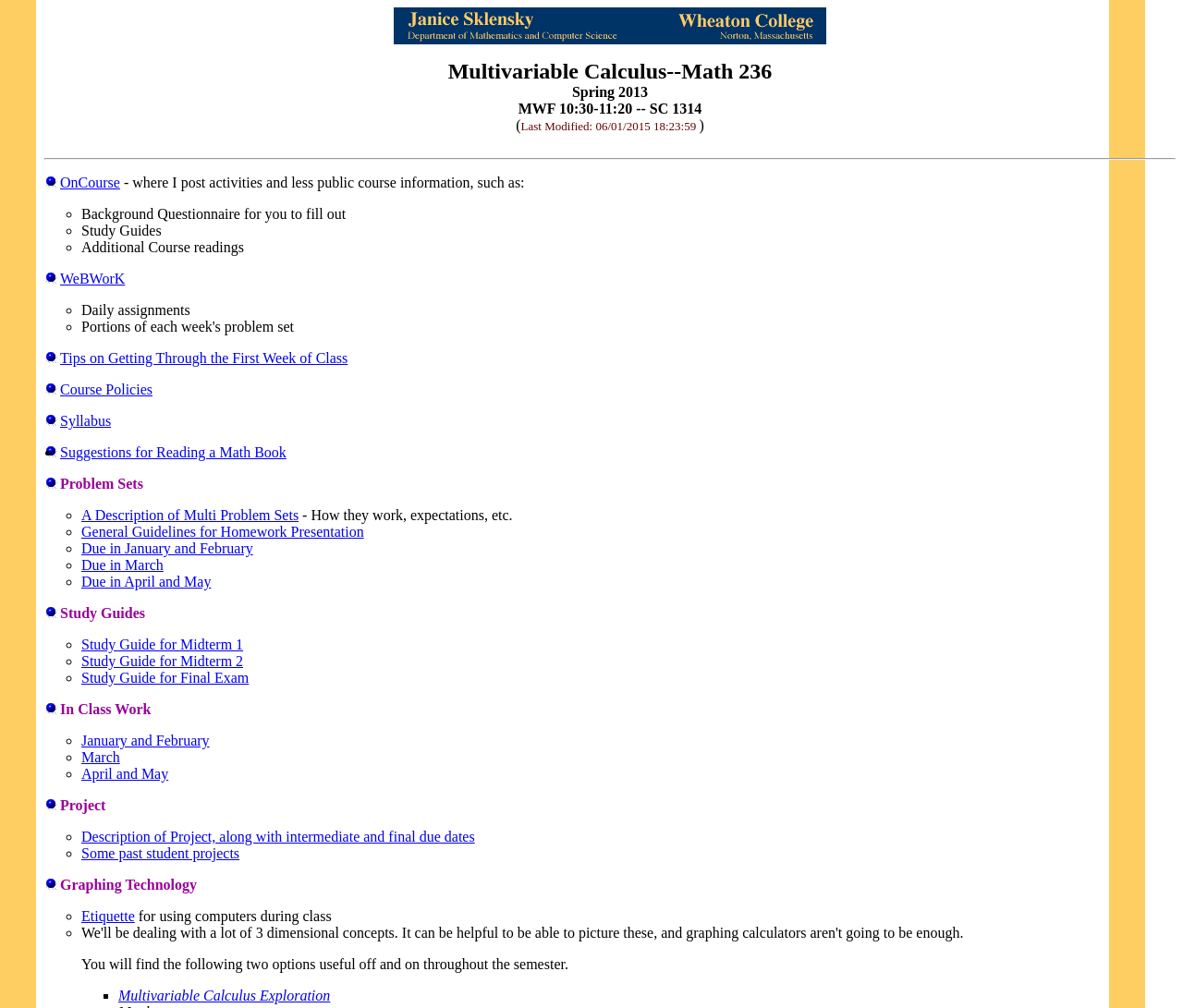Highlight the bounding box coordinates of the element you need to click to perform the following instruction: "Explore Multivariable Calculus Exploration."

[0.1, 0.98, 0.279, 0.995]